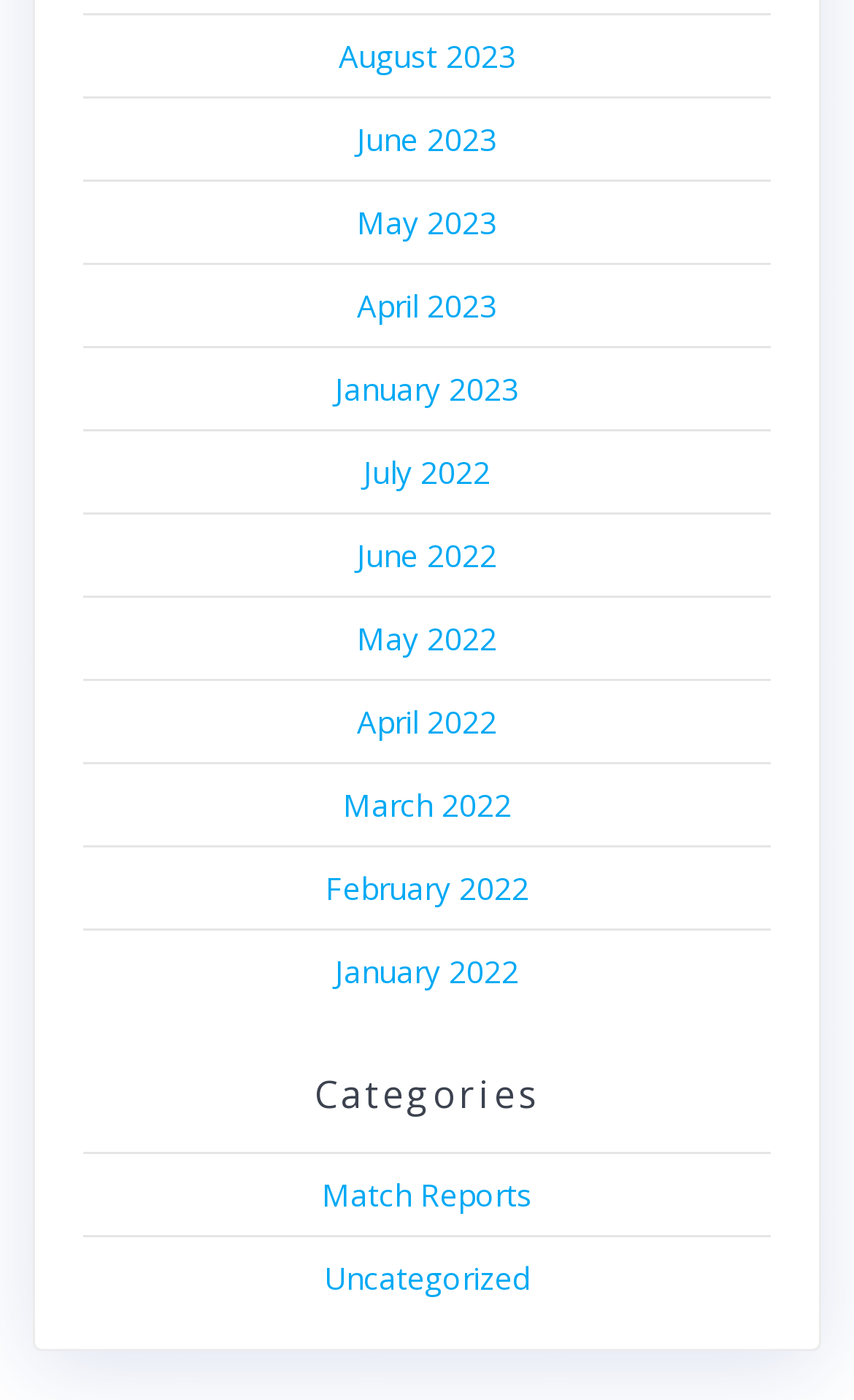Using the image as a reference, answer the following question in as much detail as possible:
What is the position of the 'Categories' heading?

By analyzing the bounding box coordinates, I found that the 'Categories' heading has a y1 coordinate of 0.766, which indicates that it is located at the bottom of the webpage.